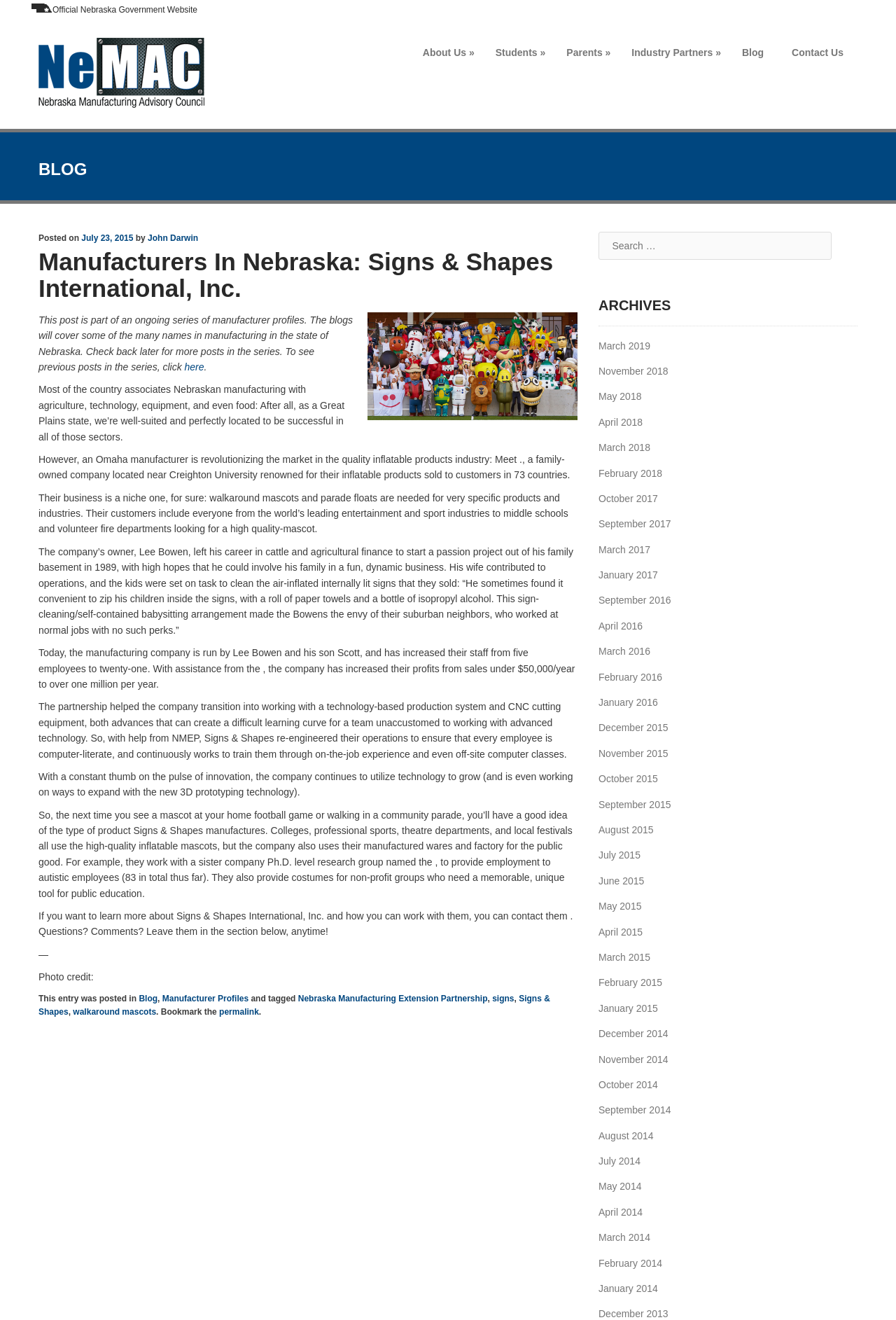Answer the question below with a single word or a brief phrase: 
What is the name of the Nebraska Manufacturing Extension Partnership program that helped Signs & Shapes International, Inc. increase their profits?

NMEP